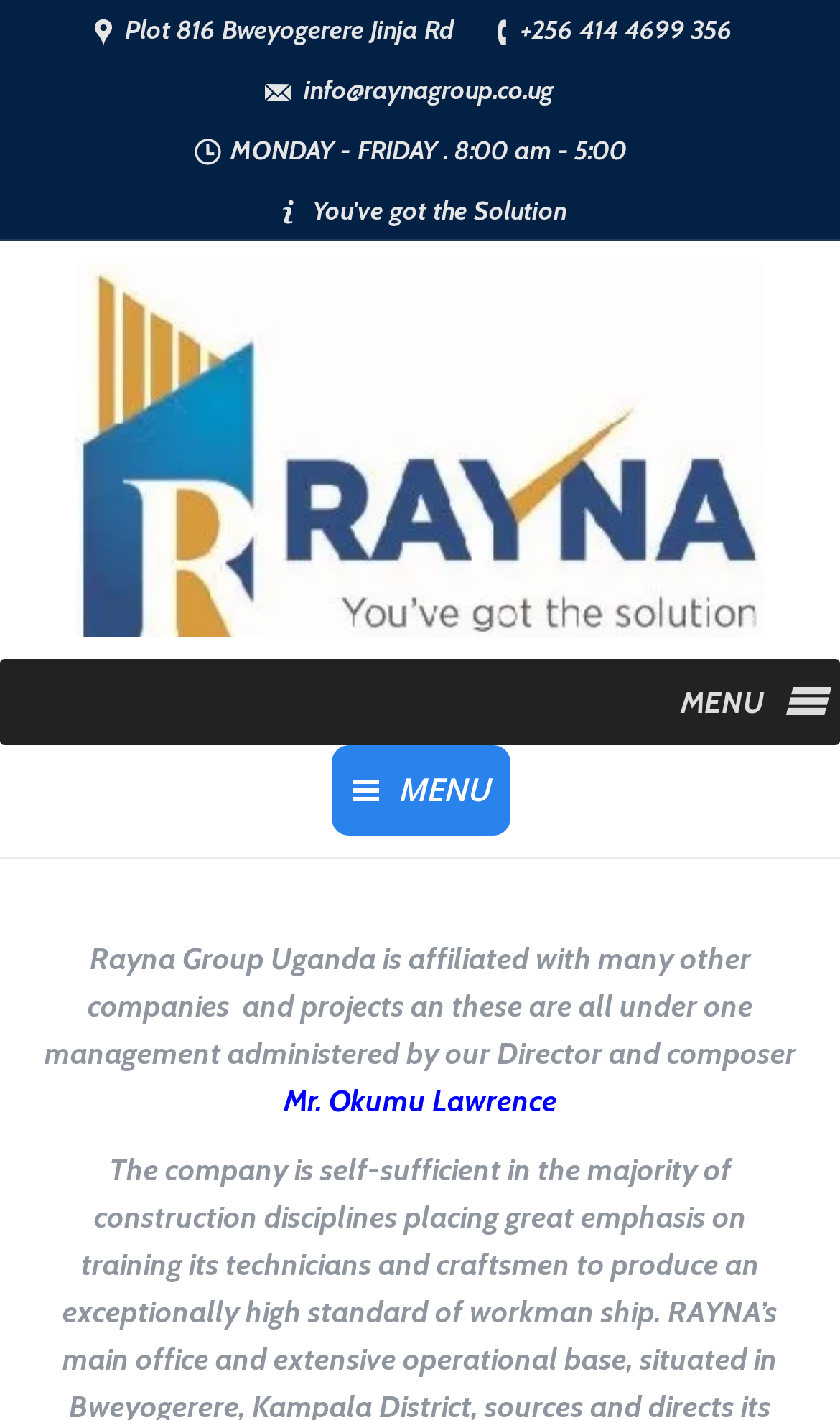What are the company's working hours?
By examining the image, provide a one-word or phrase answer.

MONDAY - FRIDAY. 8:00 am - 5:00